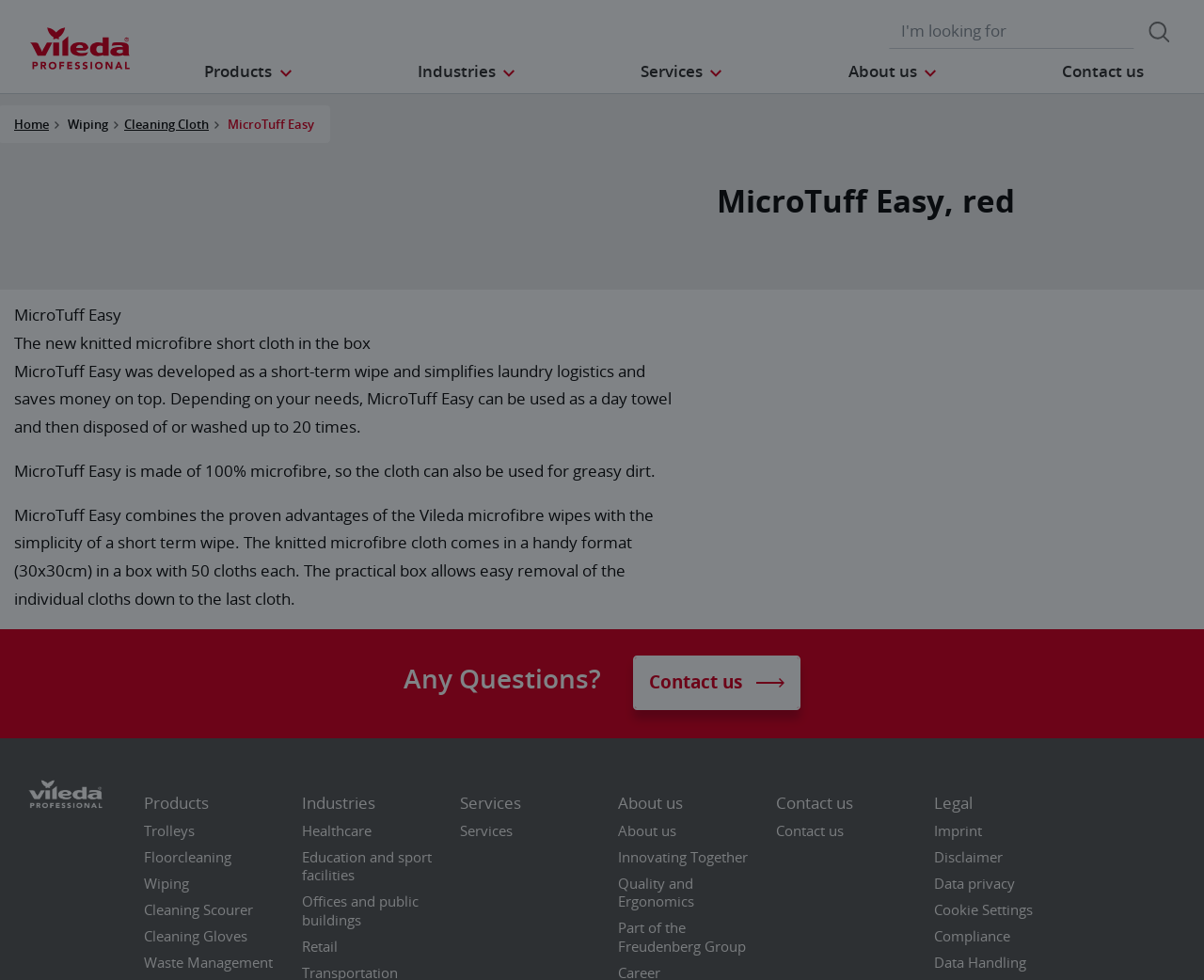Show me the bounding box coordinates of the clickable region to achieve the task as per the instruction: "View industries page".

[0.333, 0.05, 0.443, 0.095]